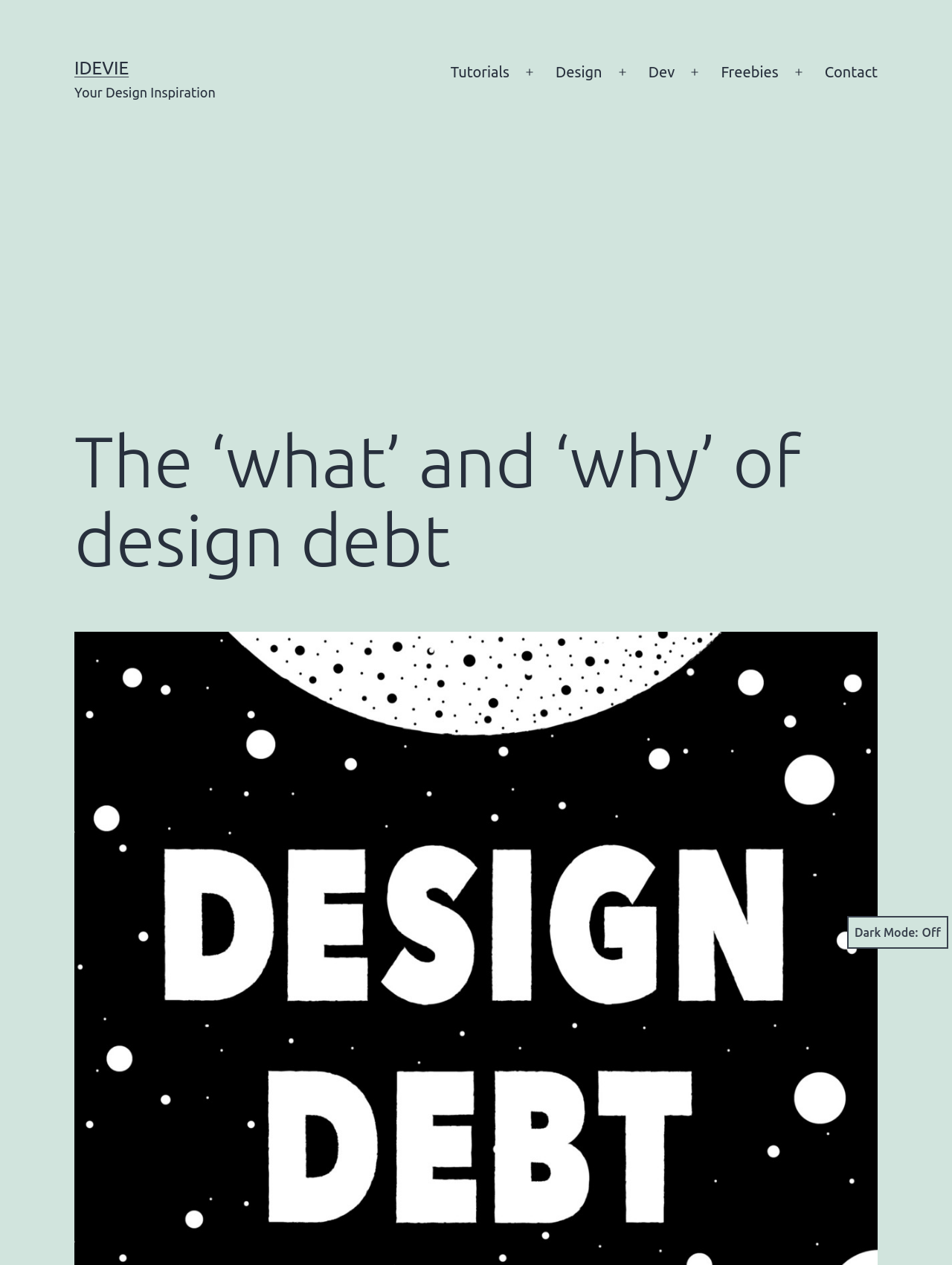Identify the bounding box coordinates for the region of the element that should be clicked to carry out the instruction: "Search for universities". The bounding box coordinates should be four float numbers between 0 and 1, i.e., [left, top, right, bottom].

None